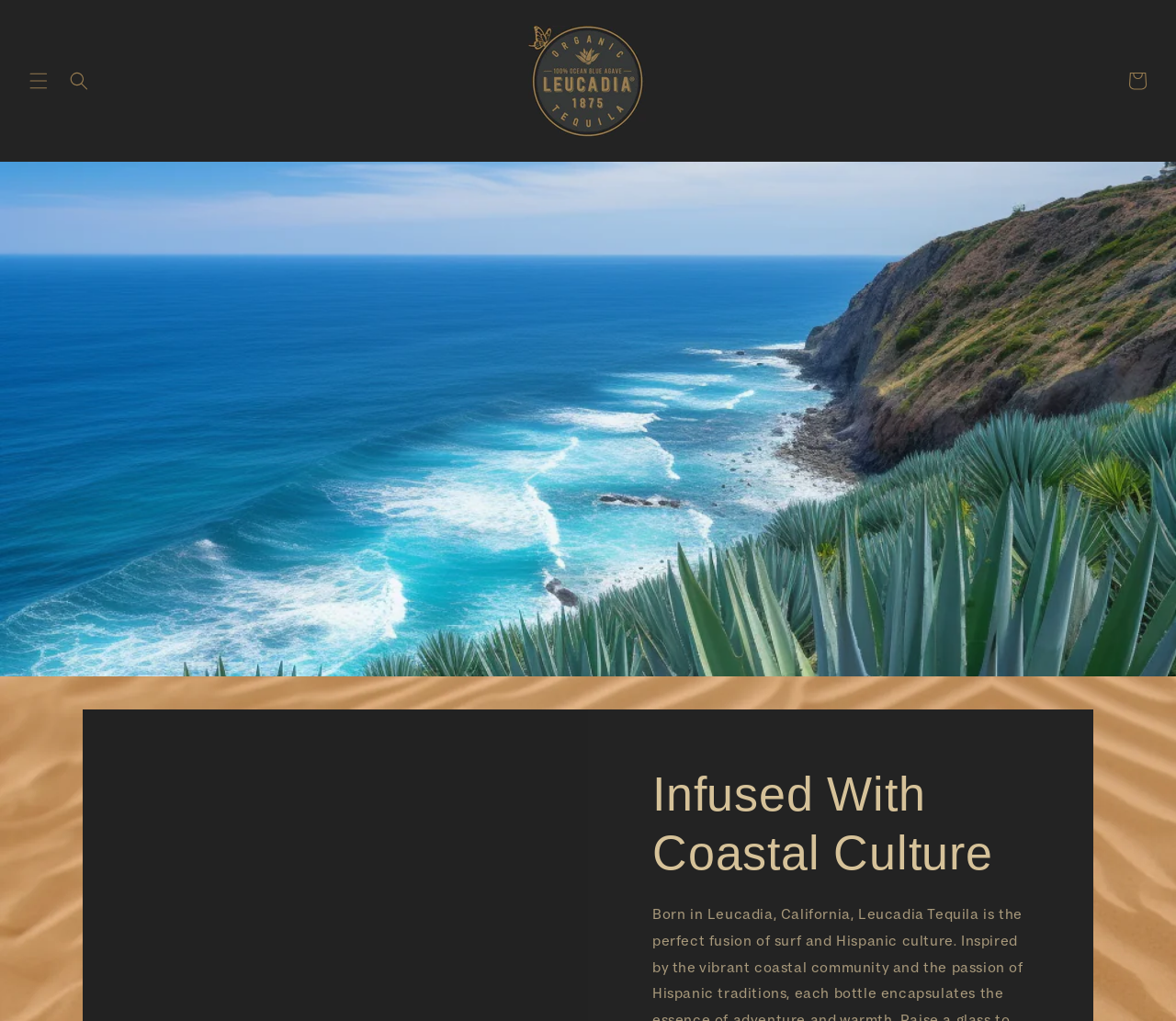What is the name of the brand?
Please describe in detail the information shown in the image to answer the question.

The brand name can be found in the link element with the text 'Leucadia®' and also in the image element with the same text, which suggests that Leucadia is the brand being represented on this webpage.